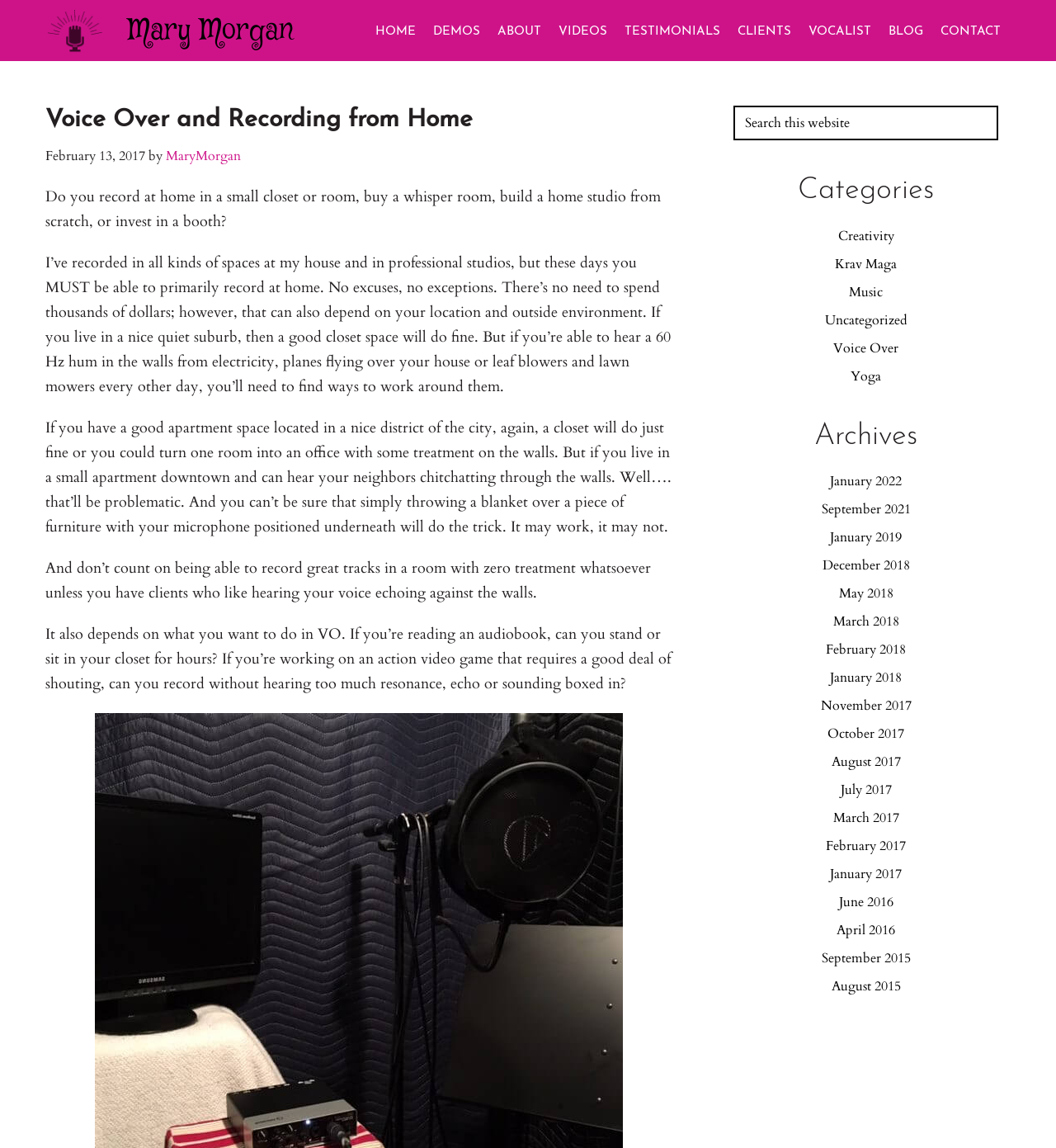Bounding box coordinates should be provided in the format (top-left x, top-left y, bottom-right x, bottom-right y) with all values between 0 and 1. Identify the bounding box for this UI element: Yoga

[0.805, 0.32, 0.834, 0.335]